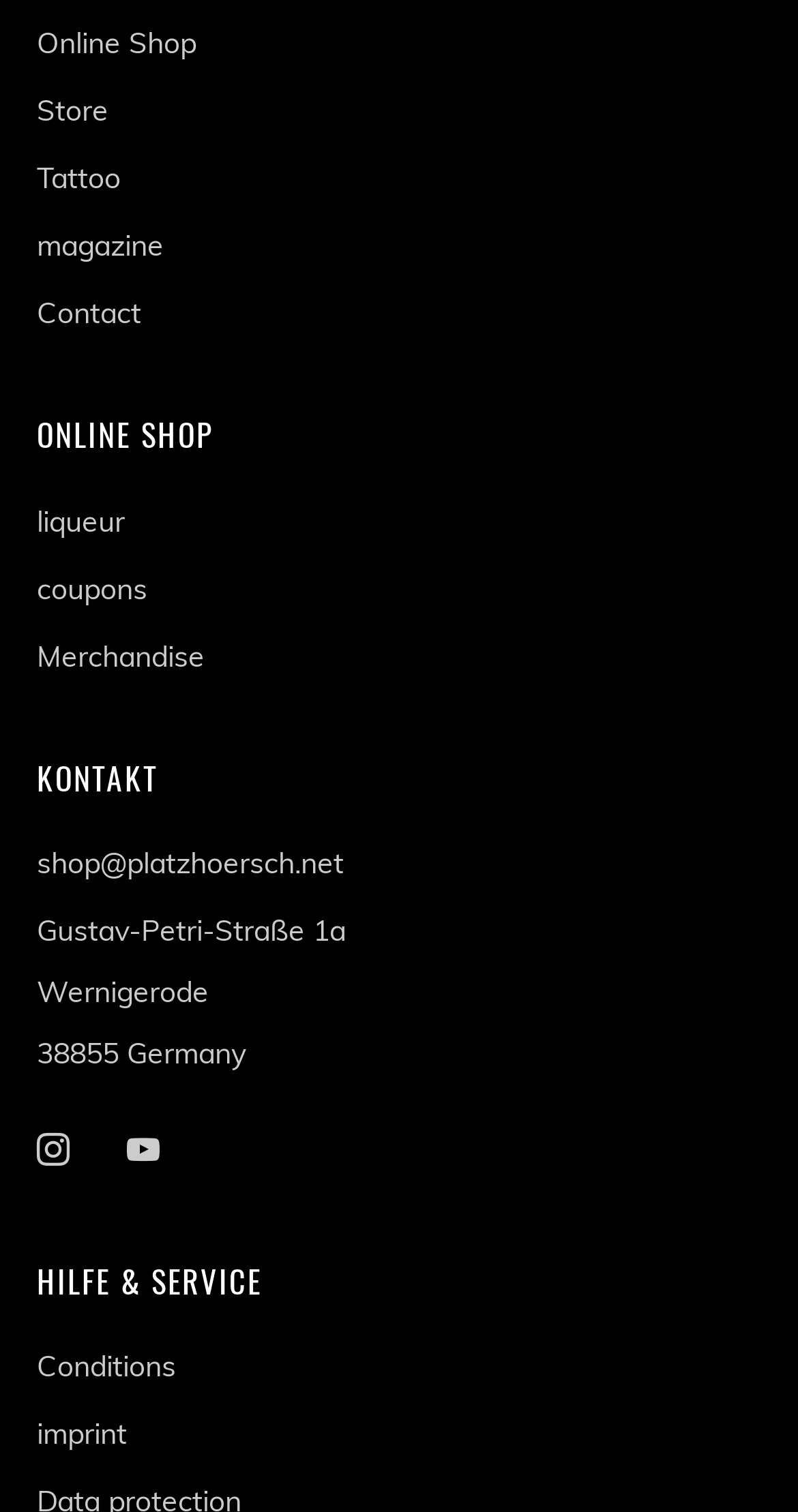What type of products does the shop sell?
Look at the image and answer the question using a single word or phrase.

Liquor and merchandise